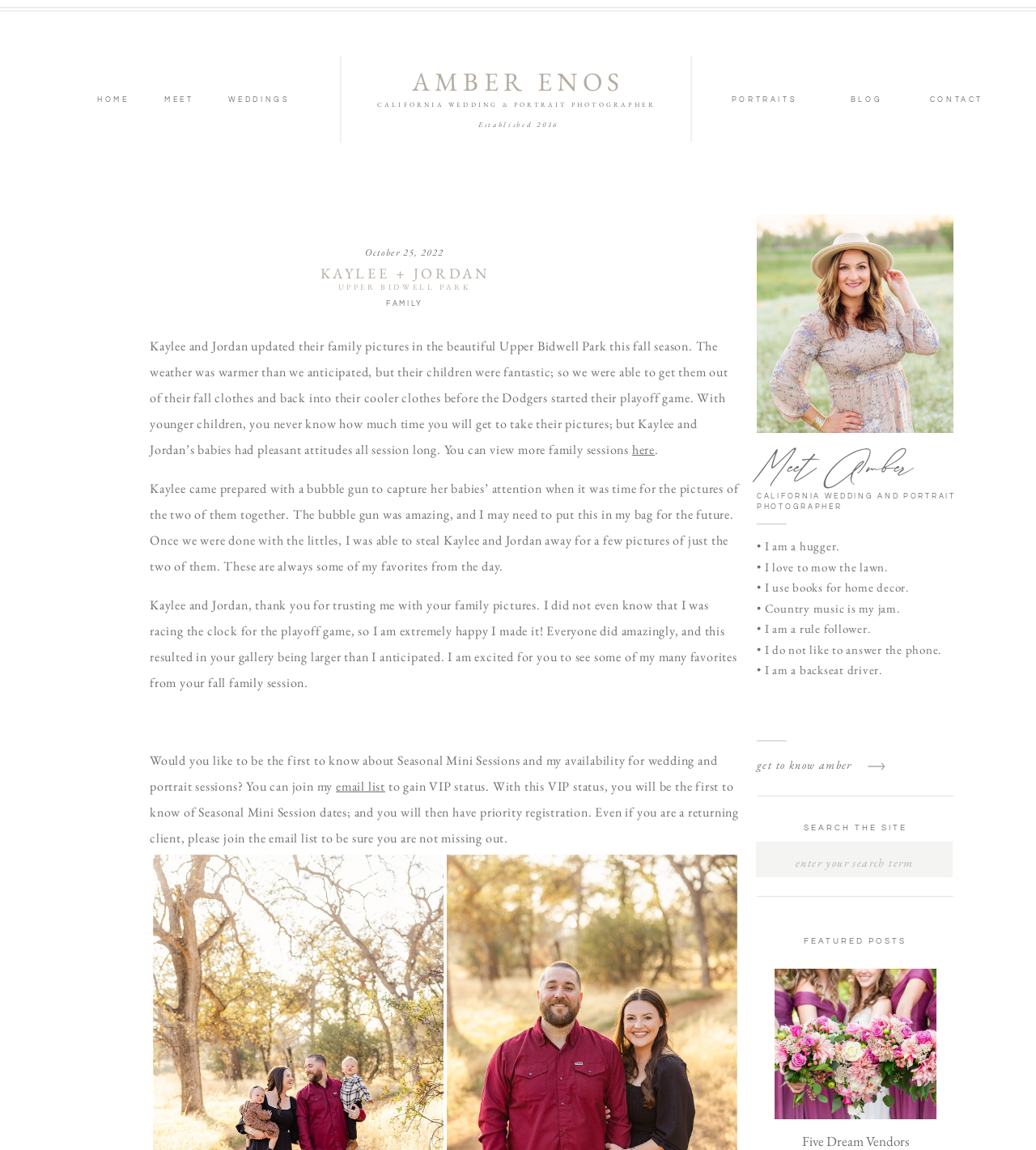Explain the features and main sections of the webpage comprehensively.

This webpage is a photography website, specifically showcasing a family photo session of Kaylee and Jordan with their twins in Upper Bidwell Park. At the top, there is a navigation menu with links to different sections of the website, including "California Wedding & Portrait Photographer", "Contact", "Blog", "Portraits", and "Home". Below the navigation menu, there is a brief description of the photographer, Amber Enos, with a few fun facts about her.

The main content of the webpage is a blog post about the family photo session. The post includes a heading "Kaylee + Jordan Upper Bidwell Park" and a subheading "Family". The text describes the photo session, mentioning the warm weather and the pleasant attitudes of the children. There are also a few paragraphs describing the experience of taking the photos, including a clever use of a bubble gun to capture the children's attention.

Throughout the webpage, there are several calls-to-action, including a link to view more family sessions and an invitation to join the photographer's email list to gain VIP status and priority registration for seasonal mini sessions. At the bottom of the webpage, there is a search bar and a section titled "Featured Posts".